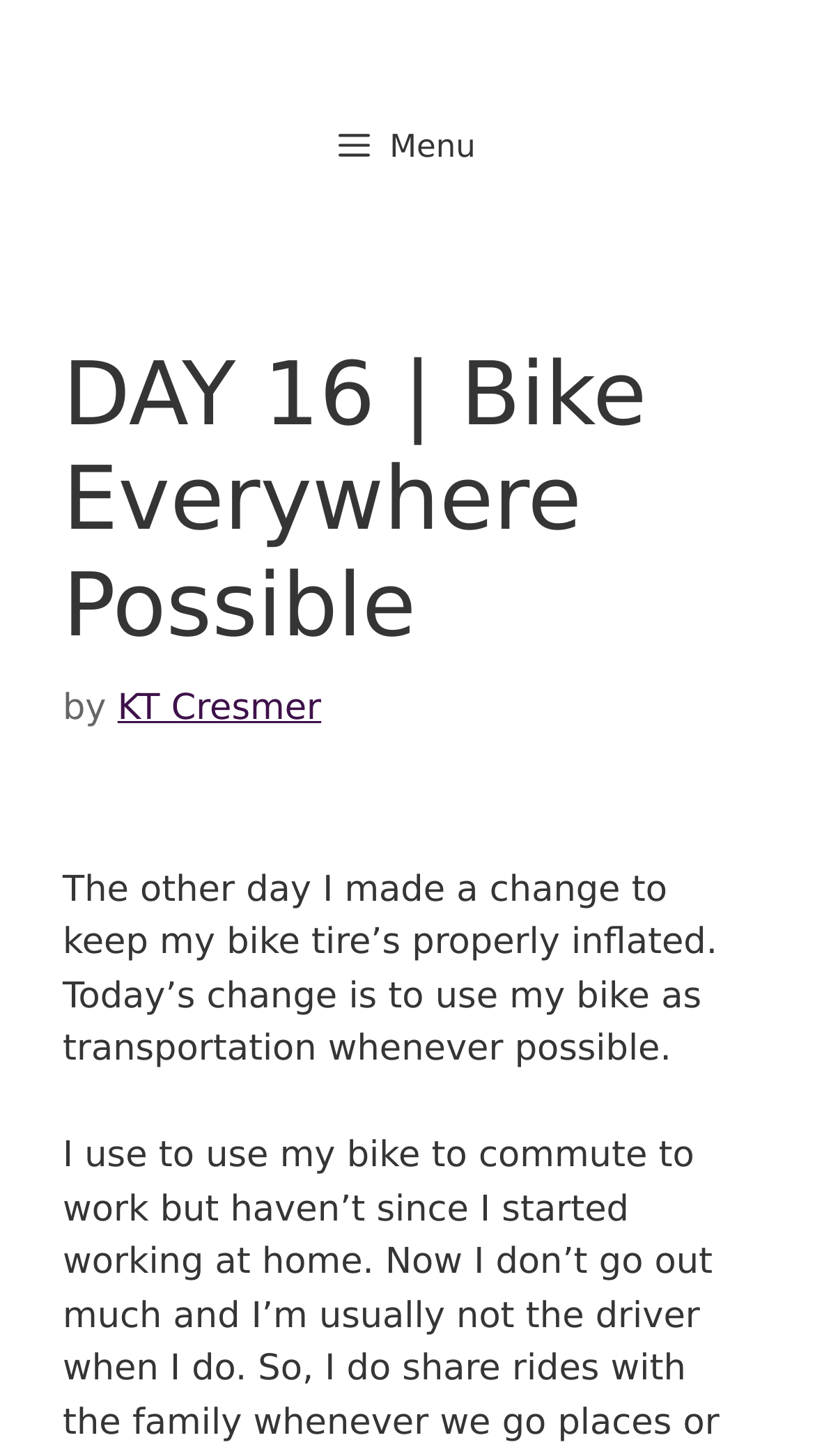Given the element description Menu, identify the bounding box coordinates for the UI element on the webpage screenshot. The format should be (top-left x, top-left y, bottom-right x, bottom-right y), with values between 0 and 1.

[0.051, 0.057, 0.949, 0.144]